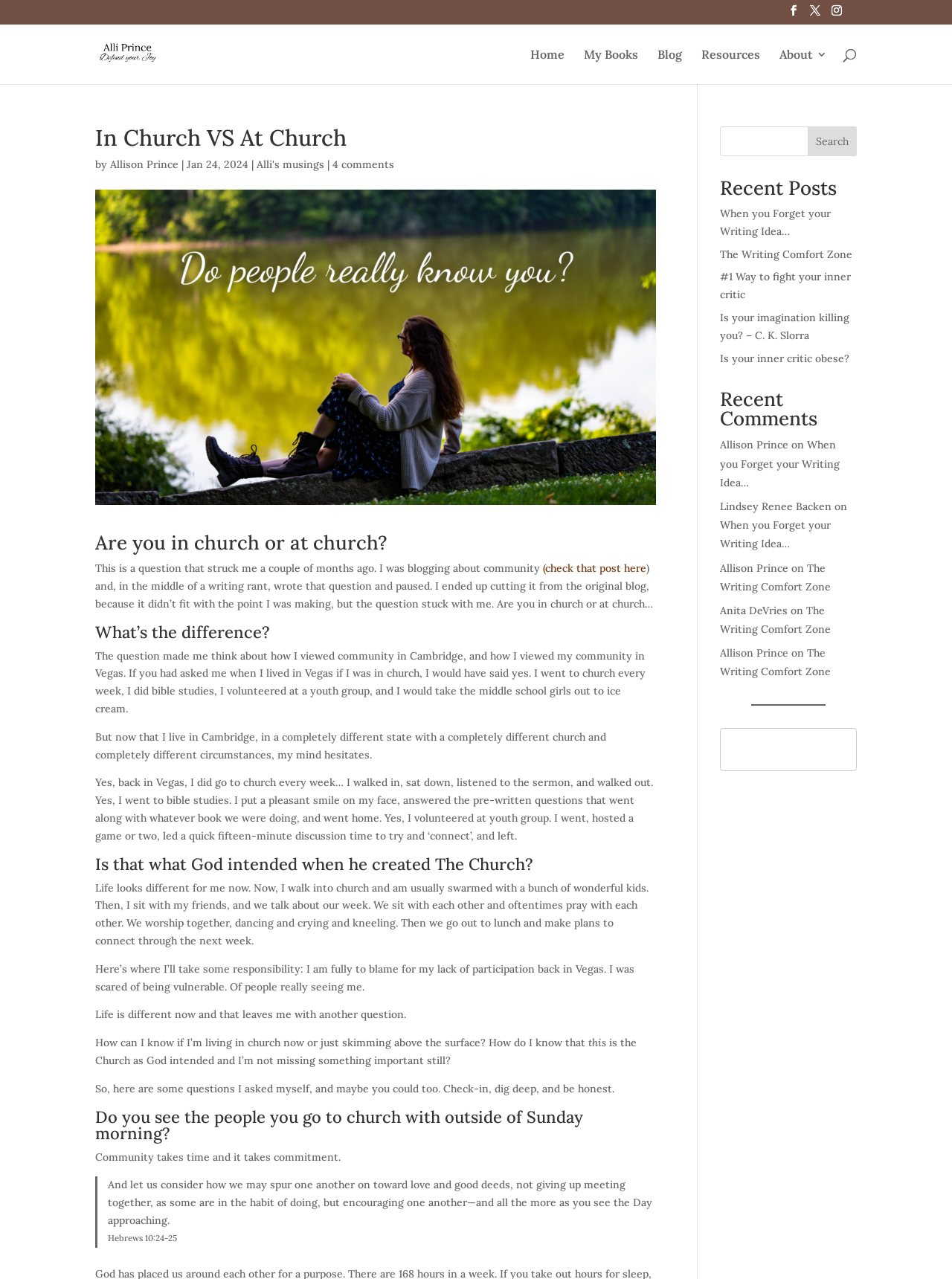Find the bounding box coordinates for the area that should be clicked to accomplish the instruction: "Join the newsletter".

[0.273, 0.28, 0.727, 0.296]